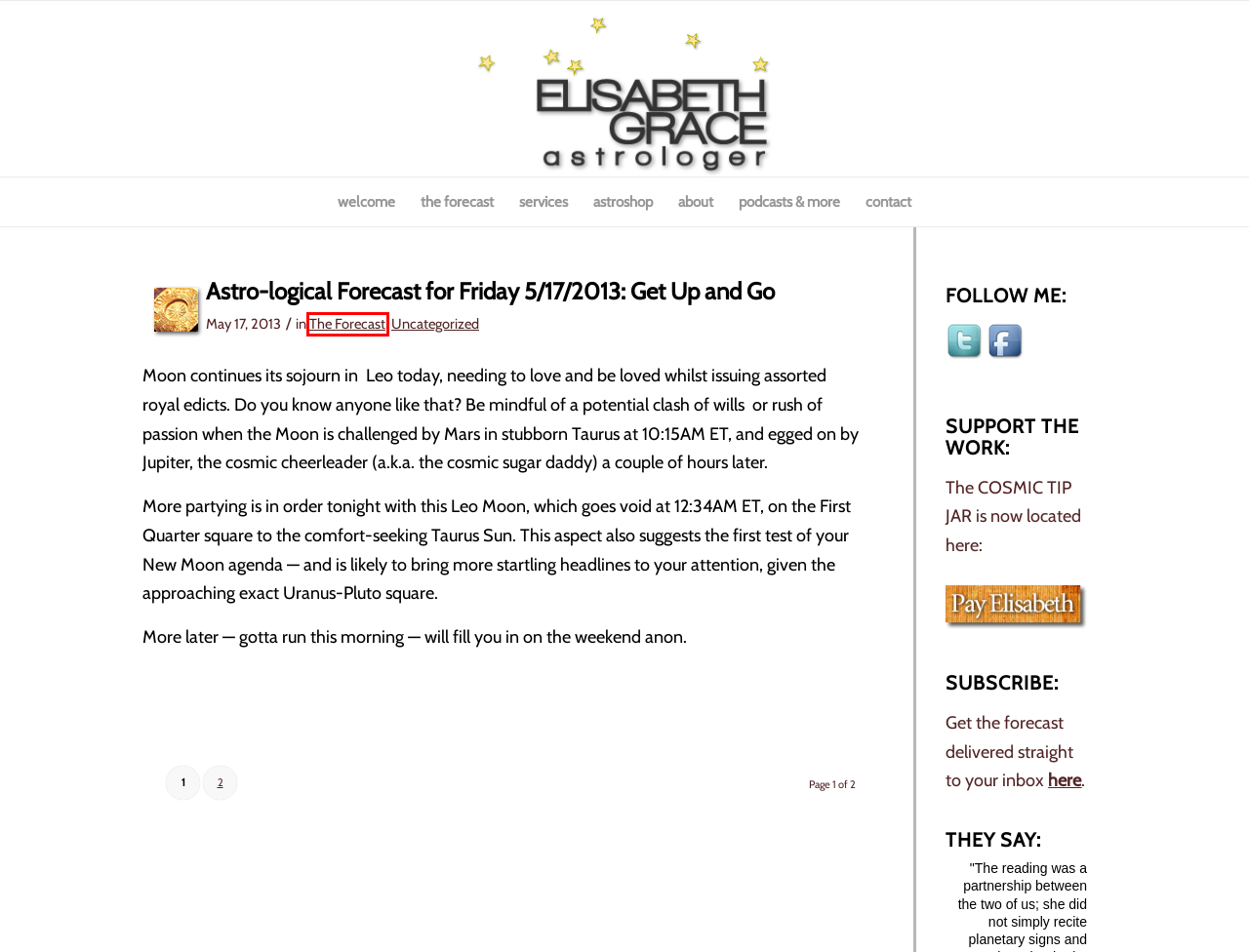Given a webpage screenshot with a red bounding box around a particular element, identify the best description of the new webpage that will appear after clicking on the element inside the red bounding box. Here are the candidates:
A. Contact - Elisabeth Grace - Astrologer
B. Welcome - Elisabeth Grace - Astrologer
C. The Forecast - Elisabeth Grace - Astrologer
D. Uncategorized Archives - Page 2 of 2 - Elisabeth Grace - Astrologer
E. Astro-logical Forecast for Friday 5/17/2013: Get Up and Go
F. Sign Up for the Daily Astro-Logical Forecast - Elisabeth Grace - Astrologer
G. AstroShop - Elisabeth Grace - Astrologer
H. The Forecast Archives - Elisabeth Grace - Astrologer

H